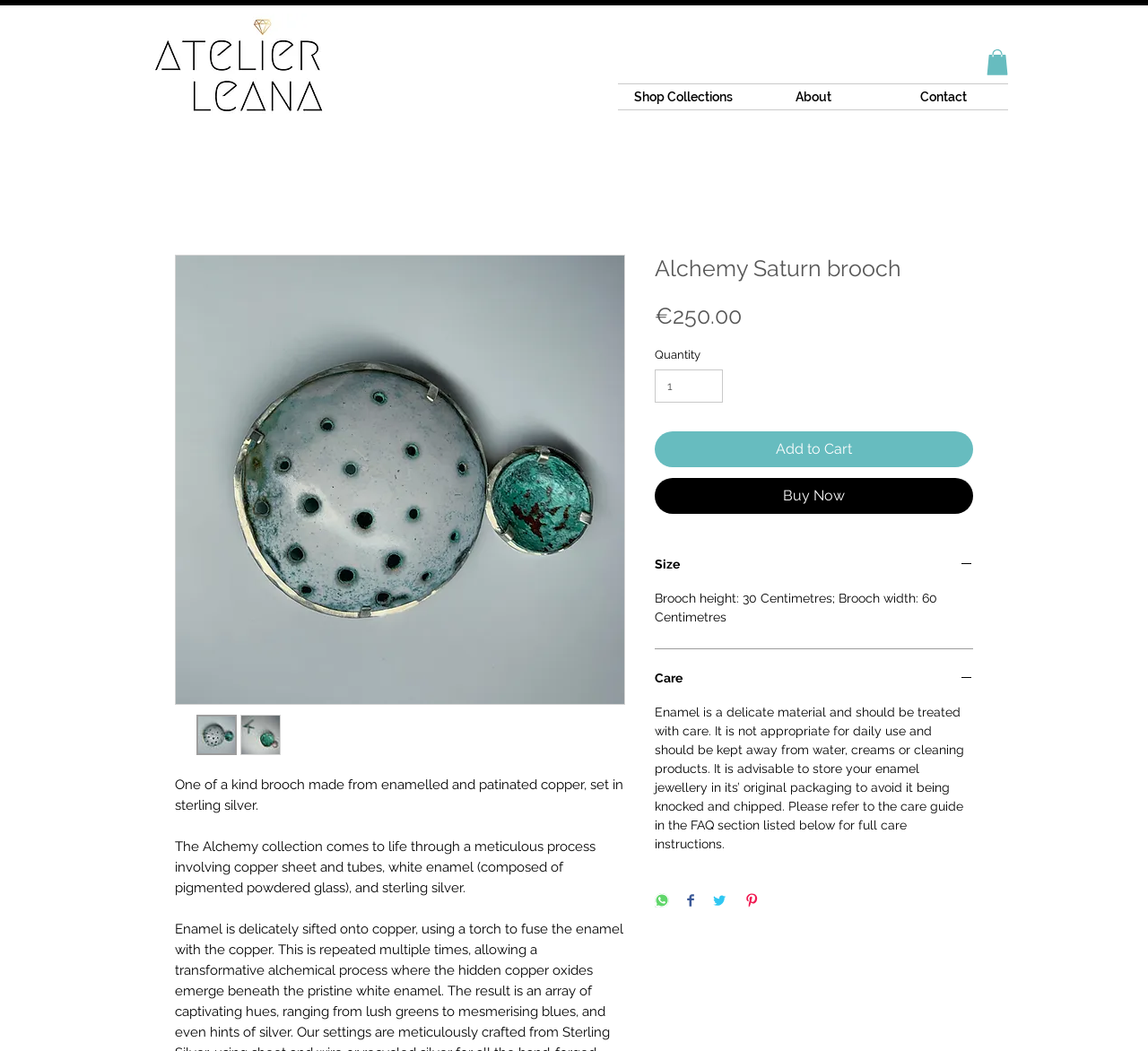From the element description Add to Cart, predict the bounding box coordinates of the UI element. The coordinates must be specified in the format (top-left x, top-left y, bottom-right x, bottom-right y) and should be within the 0 to 1 range.

[0.57, 0.411, 0.848, 0.445]